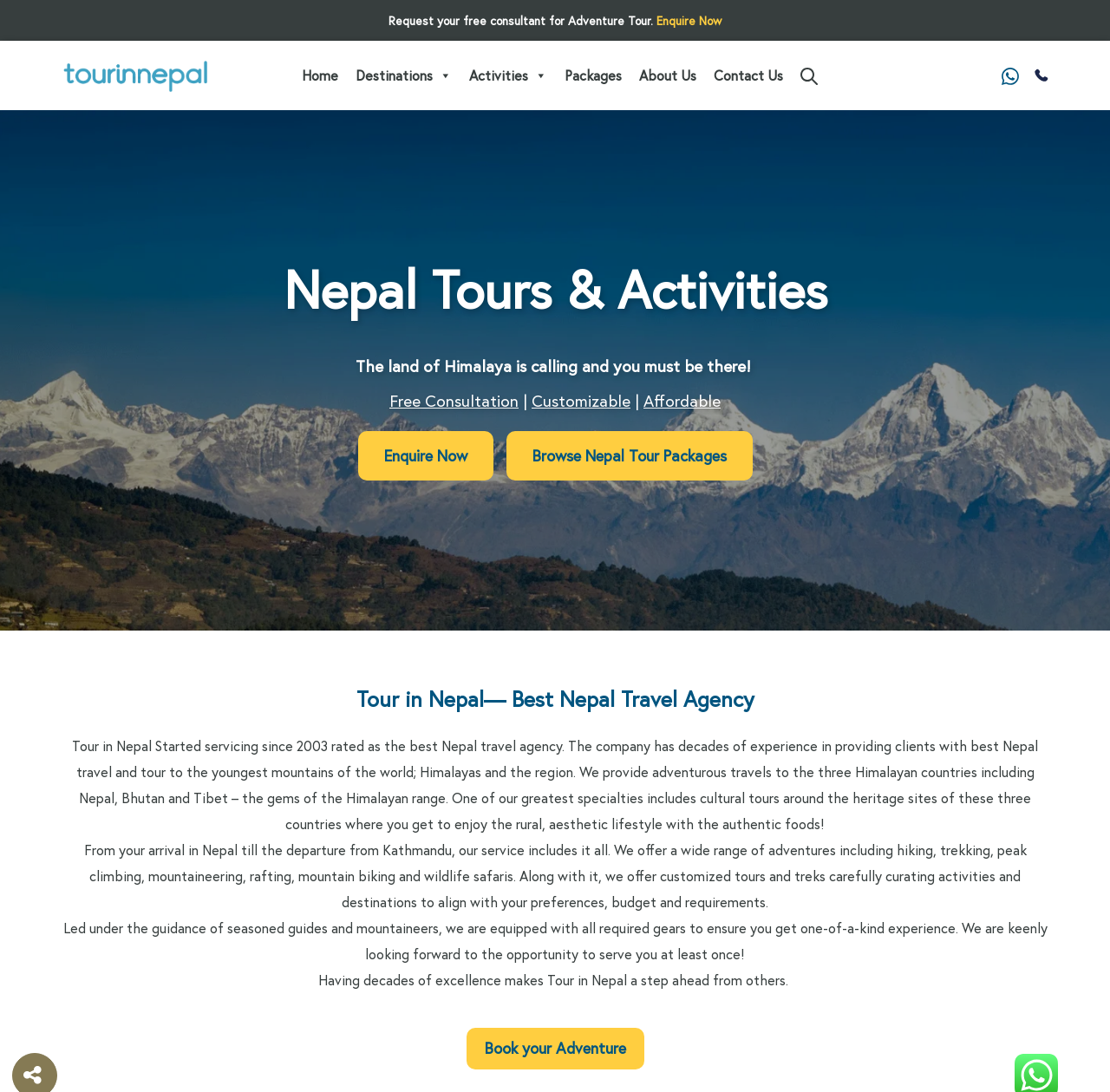Please locate the bounding box coordinates for the element that should be clicked to achieve the following instruction: "Enquire now". Ensure the coordinates are given as four float numbers between 0 and 1, i.e., [left, top, right, bottom].

[0.591, 0.011, 0.65, 0.026]